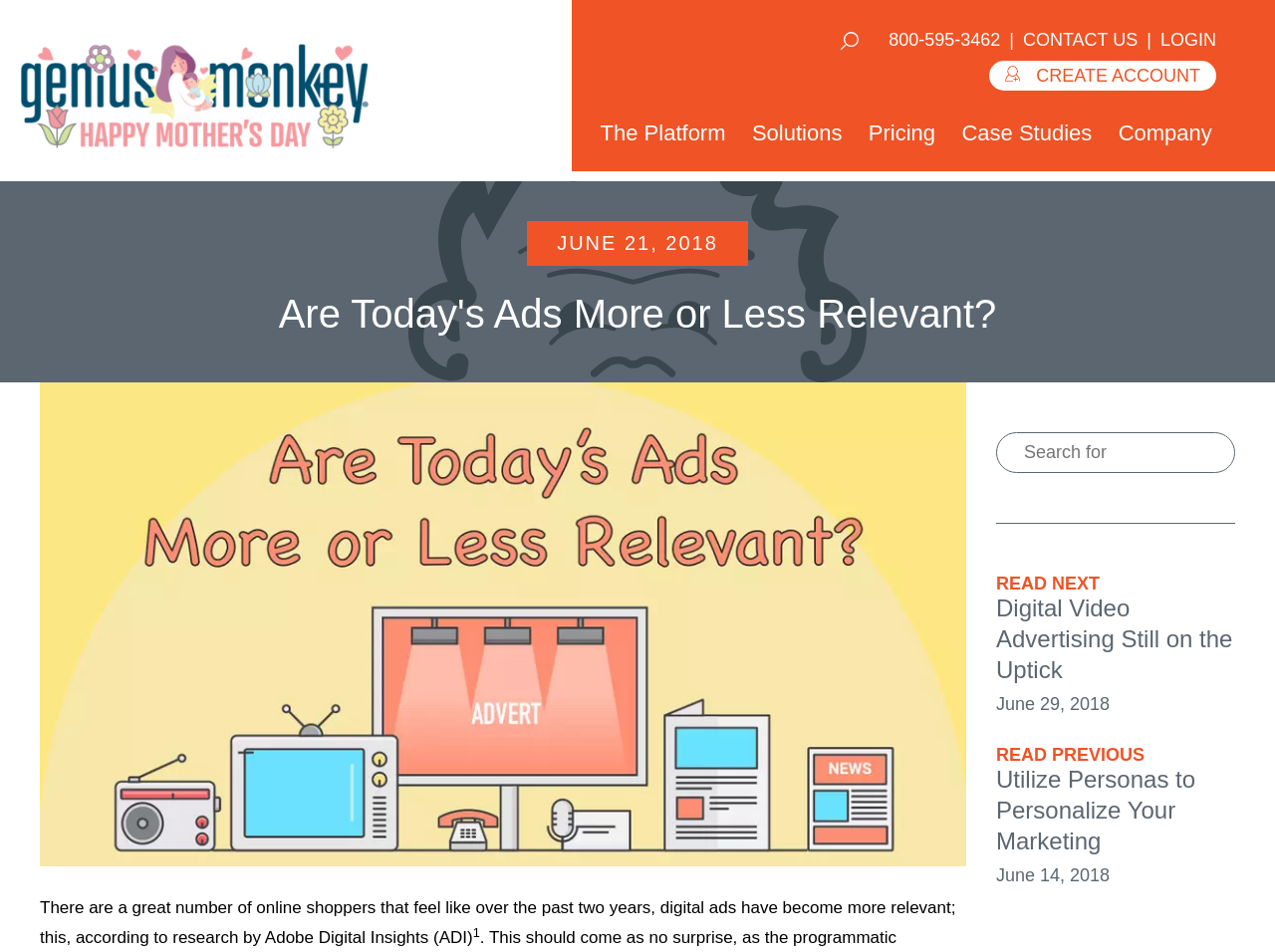Please identify the bounding box coordinates of the region to click in order to complete the given instruction: "read next article". The coordinates should be four float numbers between 0 and 1, i.e., [left, top, right, bottom].

[0.781, 0.602, 0.863, 0.623]